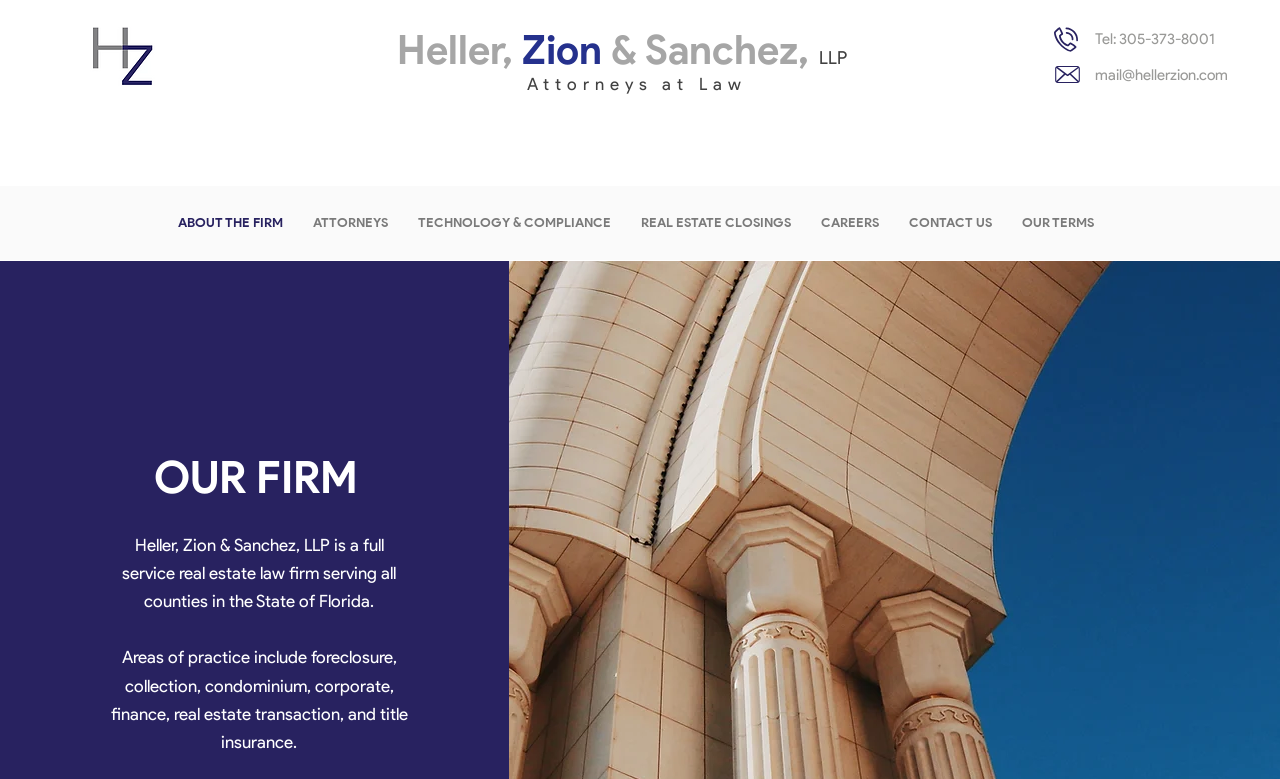What is the email address of the law firm?
Utilize the information in the image to give a detailed answer to the question.

I found the email address of the law firm by looking at the link element on the webpage, which says 'mail@hellerzion.com'. This is likely the email address of the law firm because it is displayed next to the phone number and other contact information.